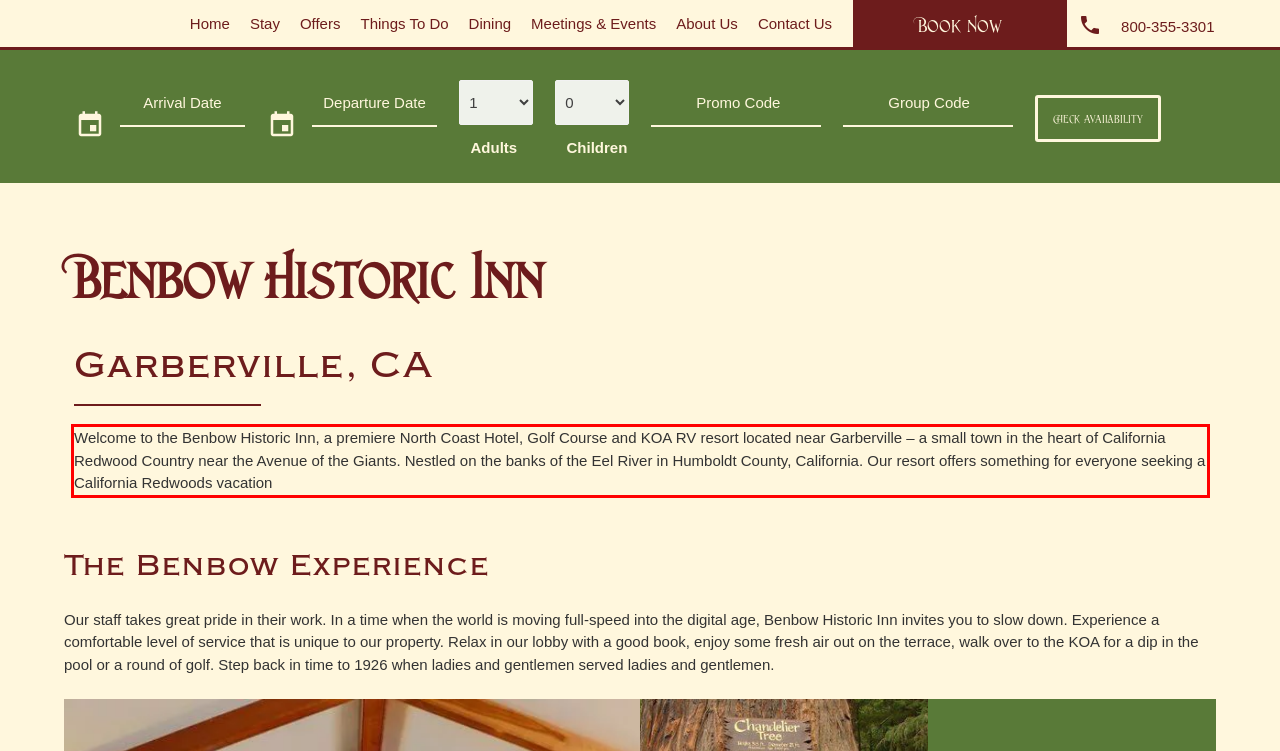There is a screenshot of a webpage with a red bounding box around a UI element. Please use OCR to extract the text within the red bounding box.

Welcome to the Benbow Historic Inn, a premiere North Coast Hotel, Golf Course and KOA RV resort located near Garberville – a small town in the heart of California Redwood Country near the Avenue of the Giants. Nestled on the banks of the Eel River in Humboldt County, California. Our resort offers something for everyone seeking a California Redwoods vacation